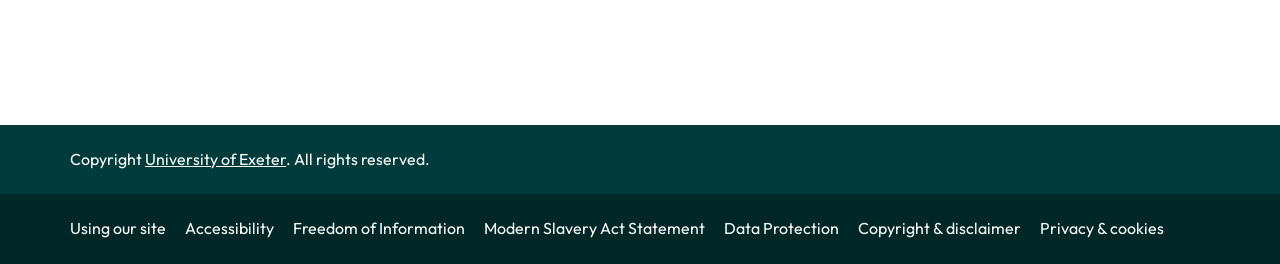Please locate the bounding box coordinates of the element's region that needs to be clicked to follow the instruction: "check Privacy & cookies". The bounding box coordinates should be provided as four float numbers between 0 and 1, i.e., [left, top, right, bottom].

[0.812, 0.826, 0.909, 0.902]